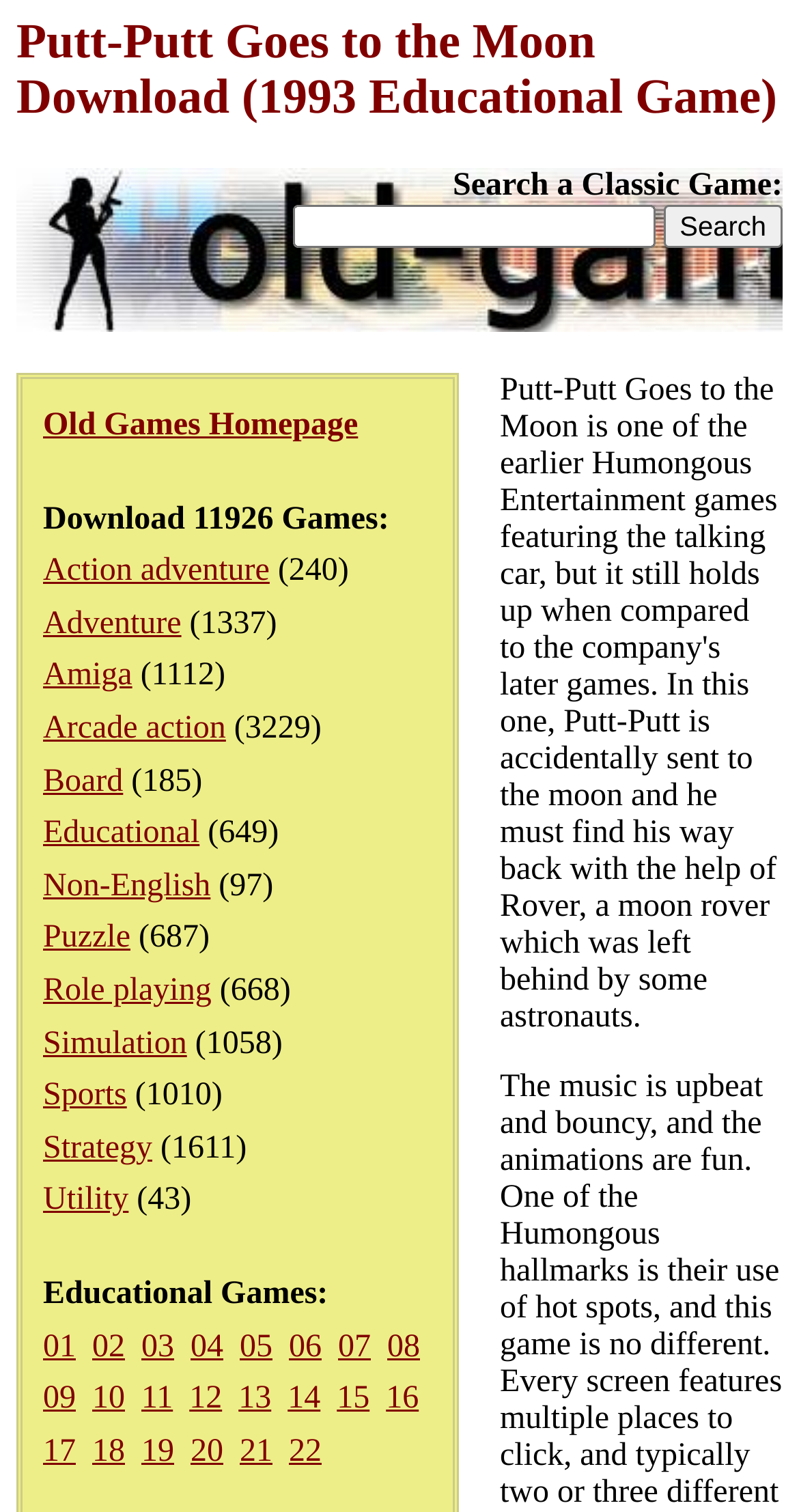Please identify the bounding box coordinates of where to click in order to follow the instruction: "Search a classic game".

[0.83, 0.136, 0.979, 0.164]